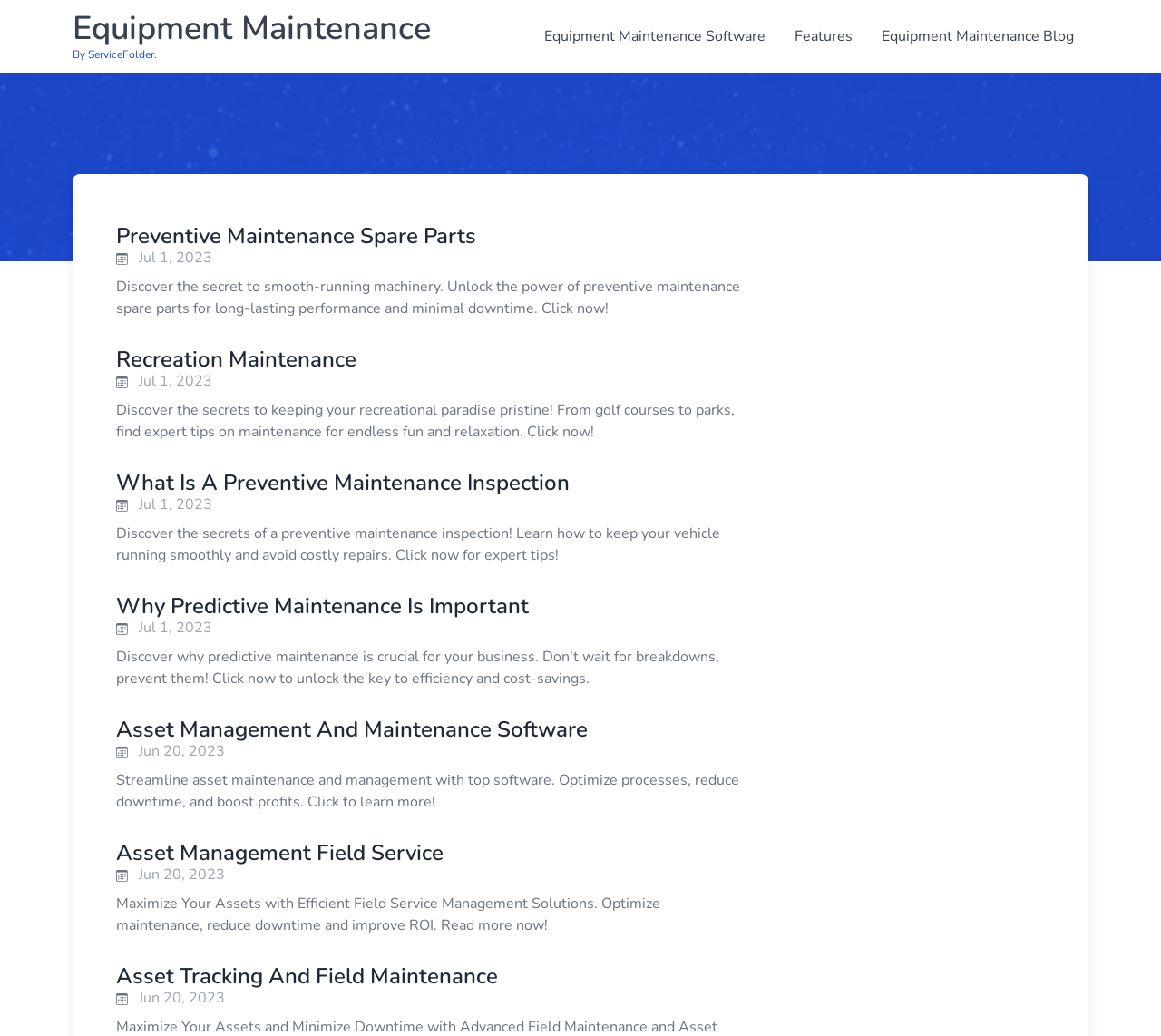Give a short answer to this question using one word or a phrase:
What is the main topic of the blog?

Equipment Maintenance